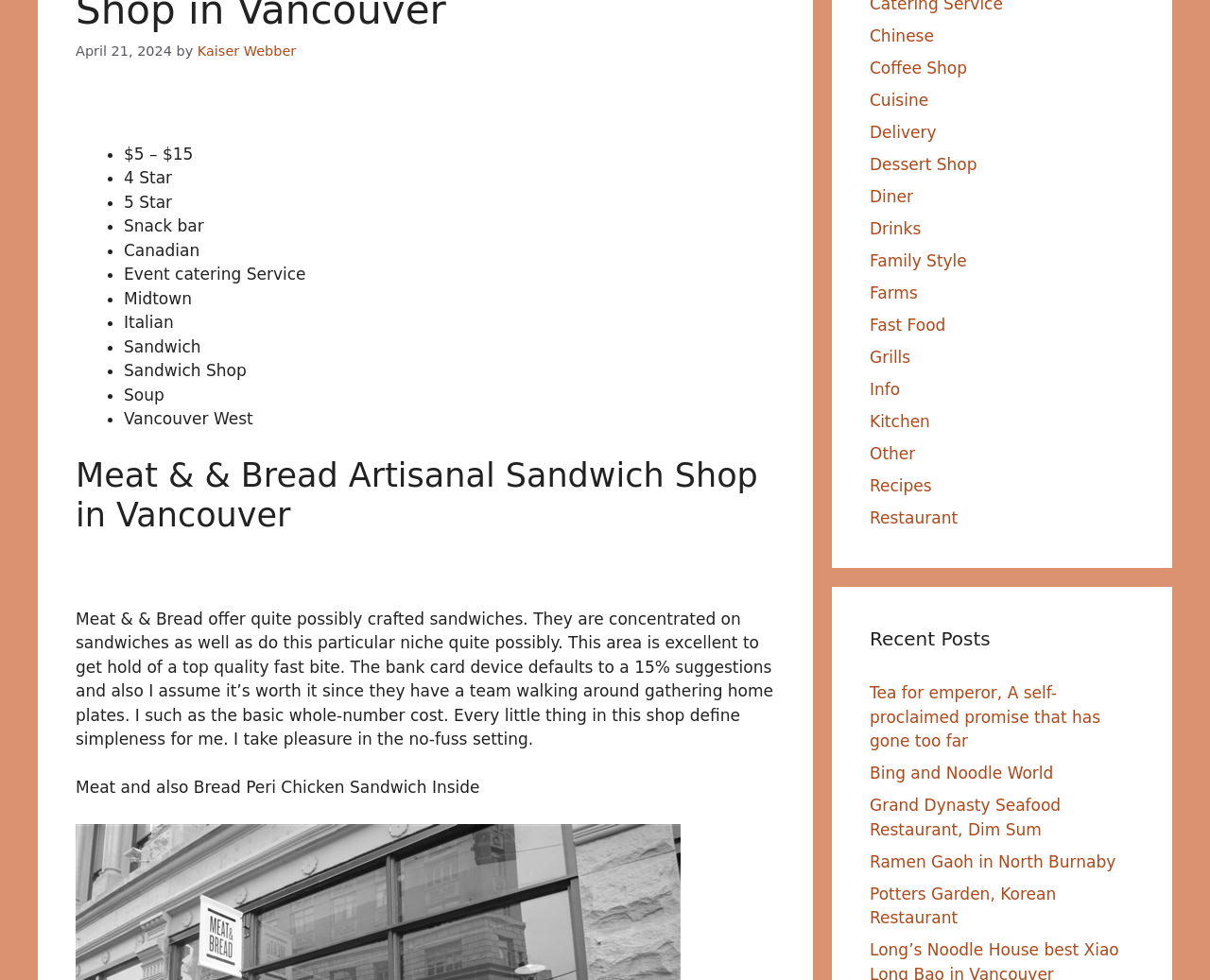Locate the UI element described by Ramen Gaoh in North Burnaby in the provided webpage screenshot. Return the bounding box coordinates in the format (top-left x, top-left y, bottom-right x, bottom-right y), ensuring all values are between 0 and 1.

[0.719, 0.869, 0.922, 0.889]